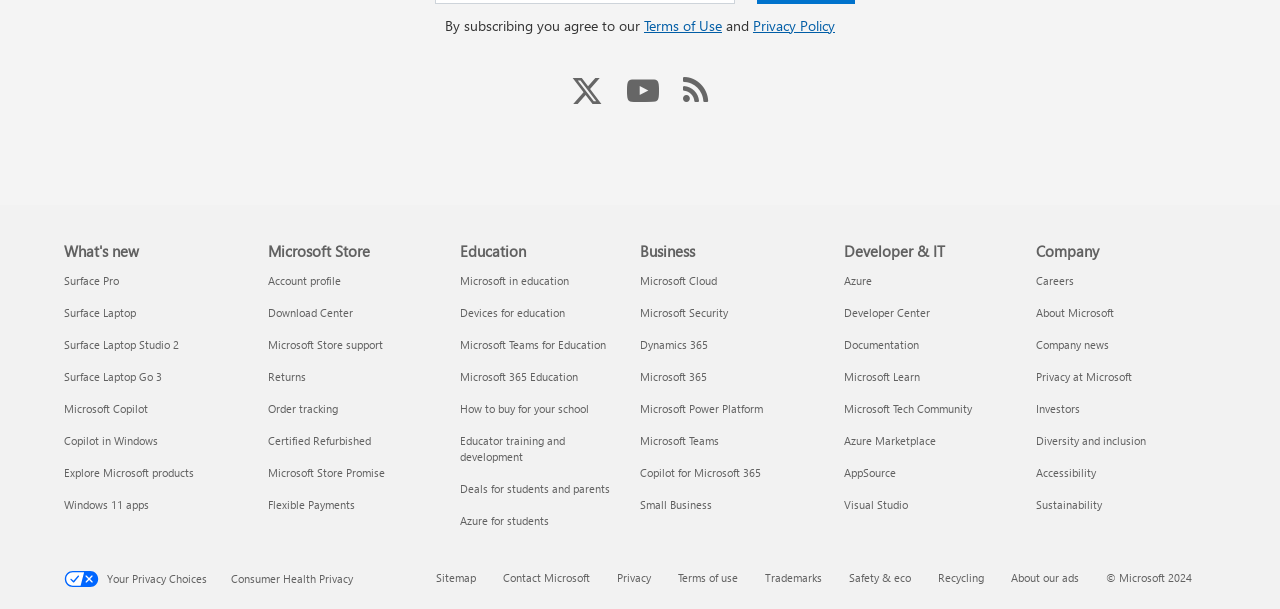Based on the description "Careers", find the bounding box of the specified UI element.

[0.809, 0.448, 0.839, 0.473]